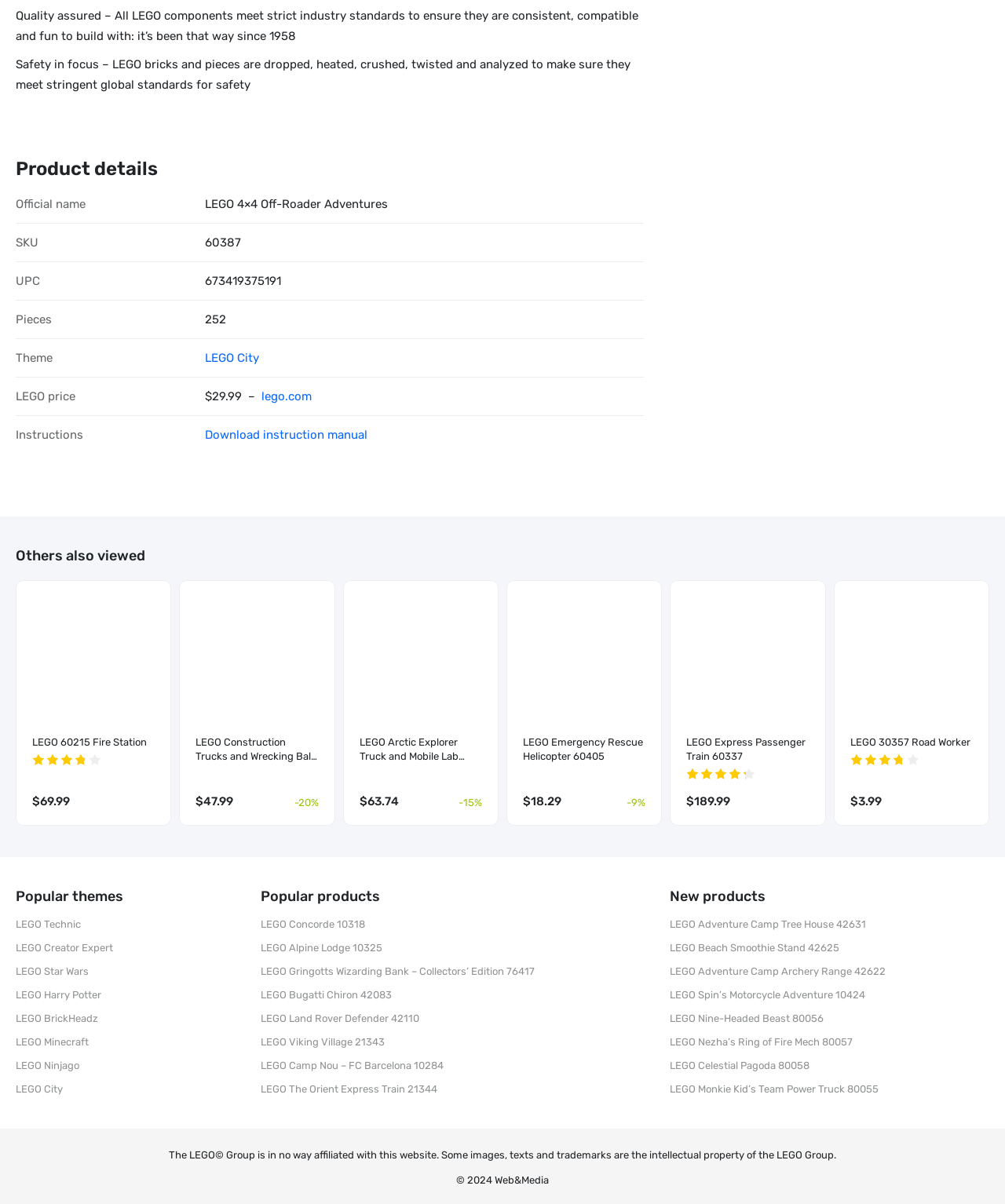Specify the bounding box coordinates of the element's area that should be clicked to execute the given instruction: "Click on the 'LEGO City' link". The coordinates should be four float numbers between 0 and 1, i.e., [left, top, right, bottom].

[0.204, 0.291, 0.258, 0.303]